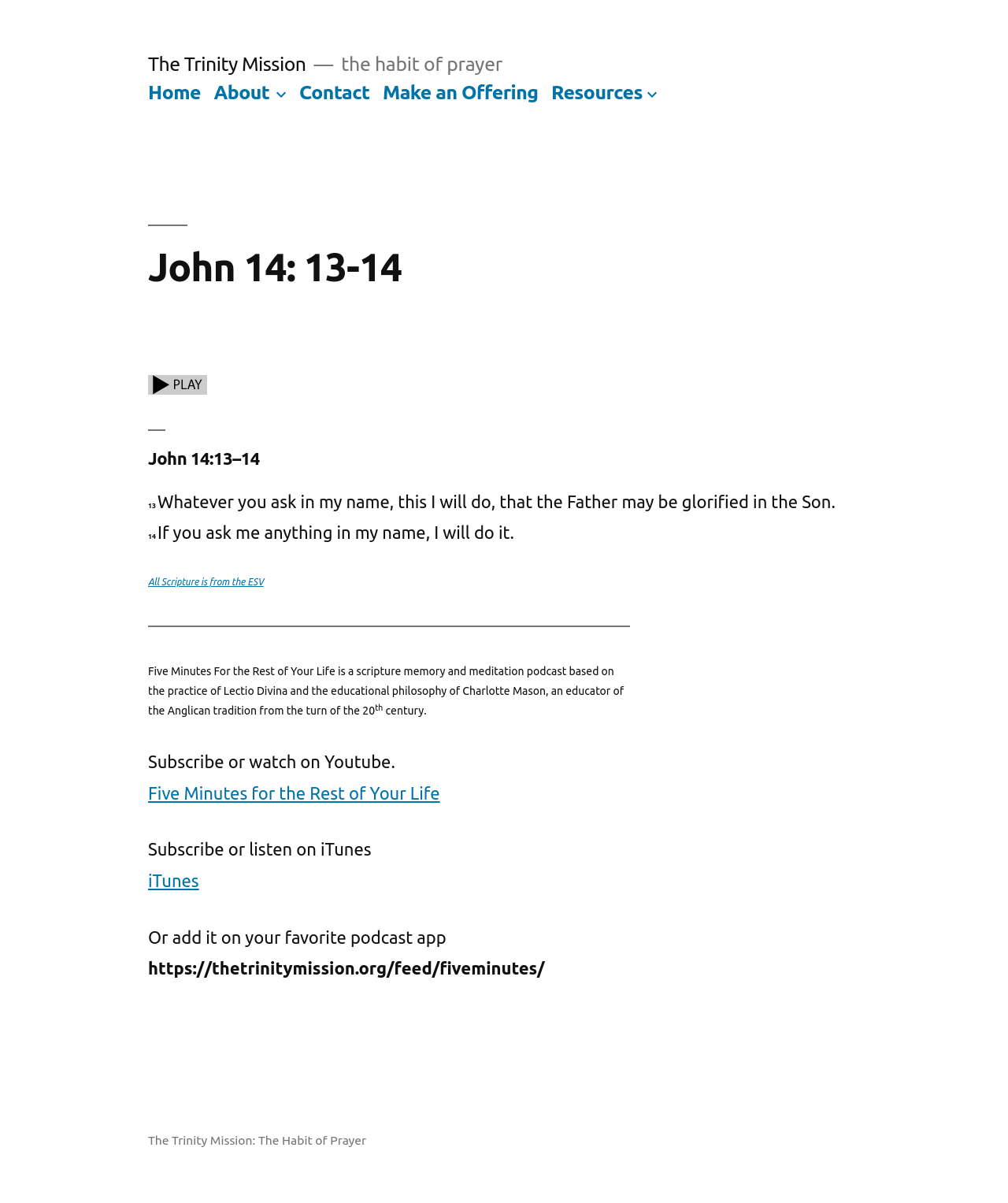Reply to the question with a single word or phrase:
What is the name of the mission?

The Trinity Mission